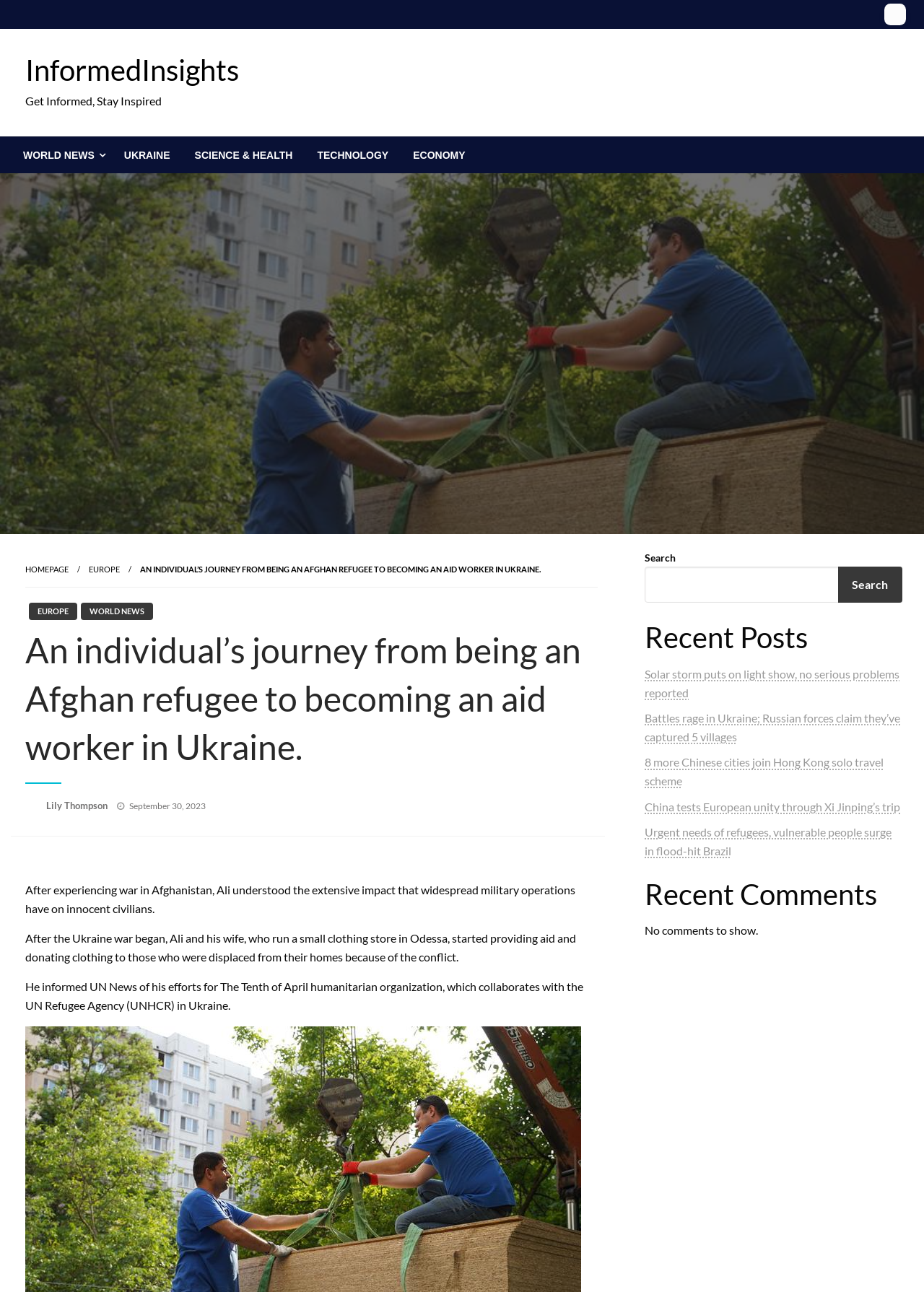Review the image closely and give a comprehensive answer to the question: What is the name of the website?

The name of the website can be found in the heading element with the text 'InformedInsights' at the top of the webpage.